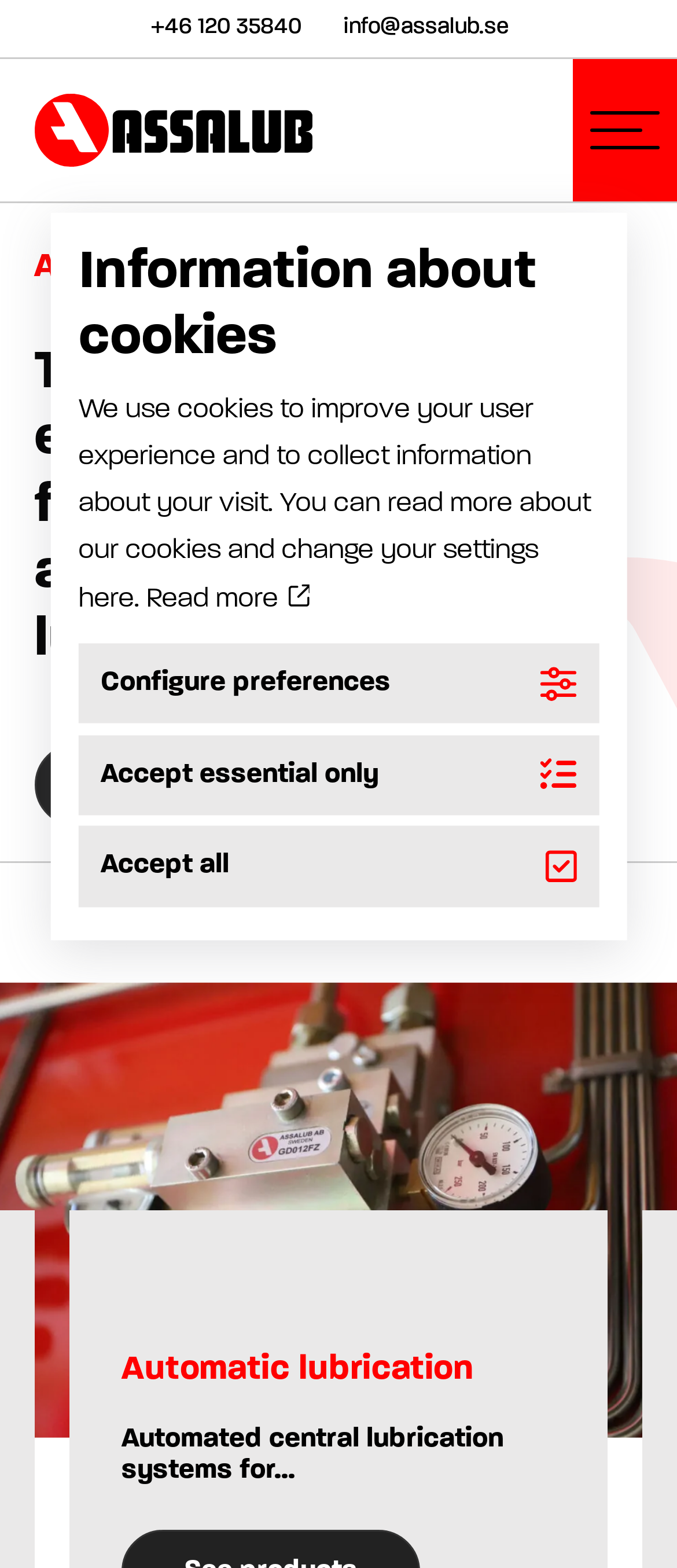Review the image closely and give a comprehensive answer to the question: How many contact methods are provided?

I found two contact methods by looking at the link elements located at the top of the webpage, which say '+46 120 35840' and 'info@assalub.se'.